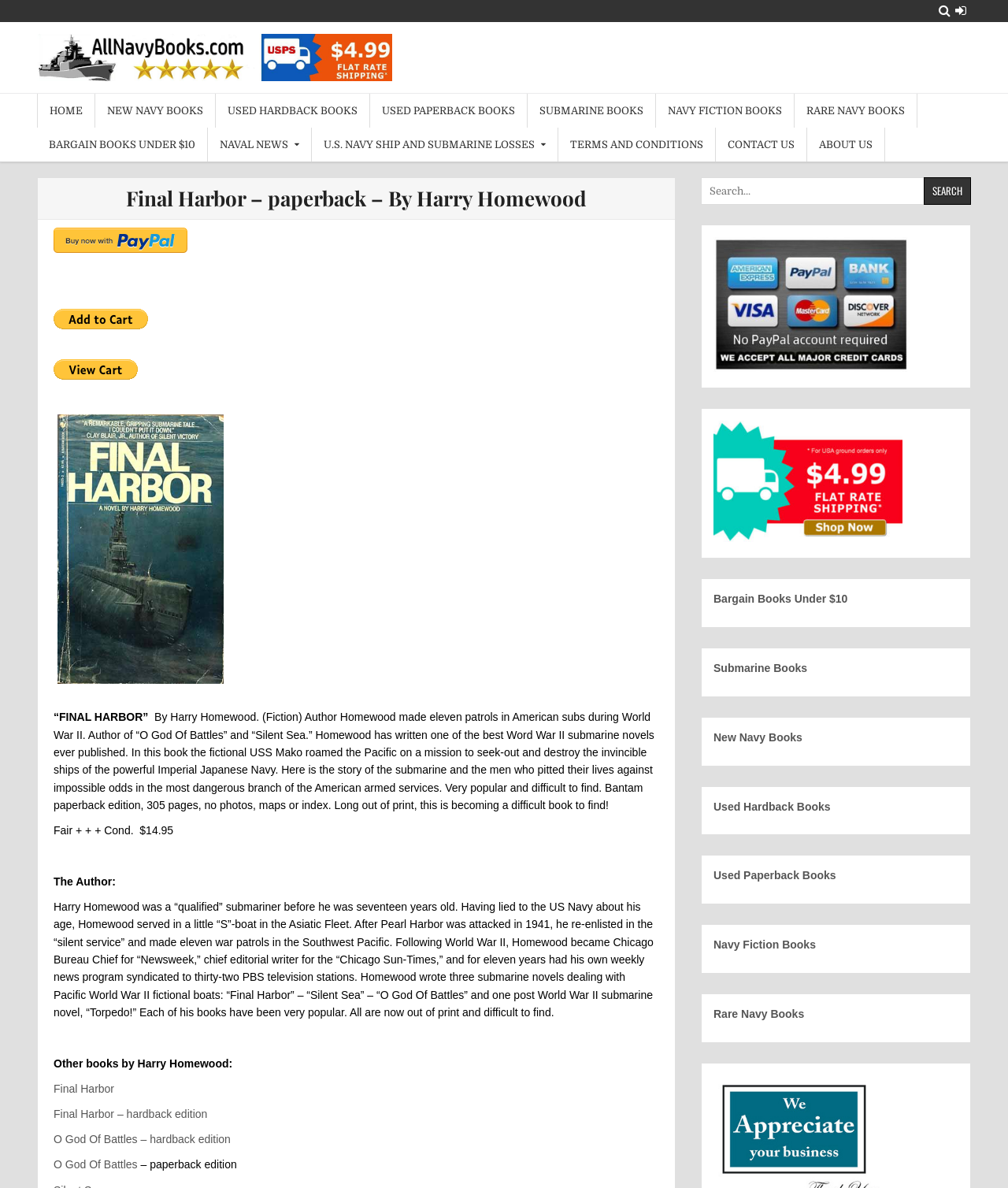Produce a meticulous description of the webpage.

This webpage is about a book titled "Final Harbor" by Harry Homewood, a fiction novel about a submarine's mission in the Pacific during World War II. At the top right corner, there are two buttons: "Login/Register" and "Search". Below them, there is a primary navigation menu with 11 links, including "HOME", "NEW NAVY BOOKS", "USED HARDBACK BOOKS", and "SUBMARINE BOOKS".

On the left side of the page, there is a header section with a title "Final Harbor – paperback – By Harry Homewood" and a link to the book. Below the title, there are three PayPal payment buttons. Following the buttons, there is a brief description of the book, including its author, publication details, and a summary of the story.

Below the book description, there is information about the author, Harry Homewood, including his background as a submariner and his writing career. The author's section is followed by a list of other books written by him, with links to each book.

On the right side of the page, there is a search box with a label "Search for:" and a "Search" button. Below the search box, there are six links to different book categories, including "Bargain Books Under $10", "Submarine Books", and "Navy Fiction Books".